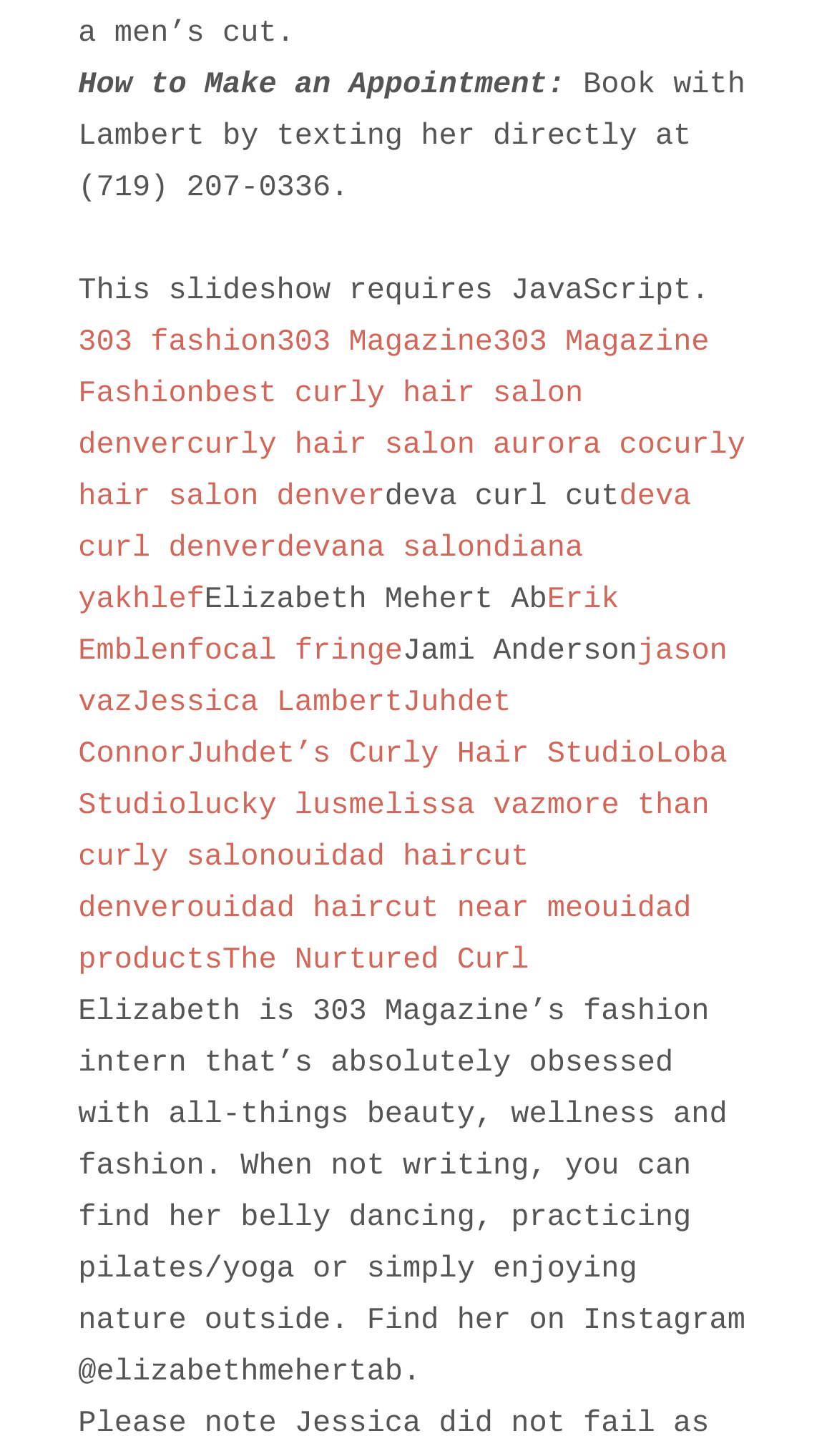Examine the image and give a thorough answer to the following question:
What is the name of the fashion intern at 303 Magazine?

The name of the fashion intern at 303 Magazine can be found in the static text element 'Elizabeth Mehert Ab' which is located at the bottom of the webpage, describing the intern's bio.